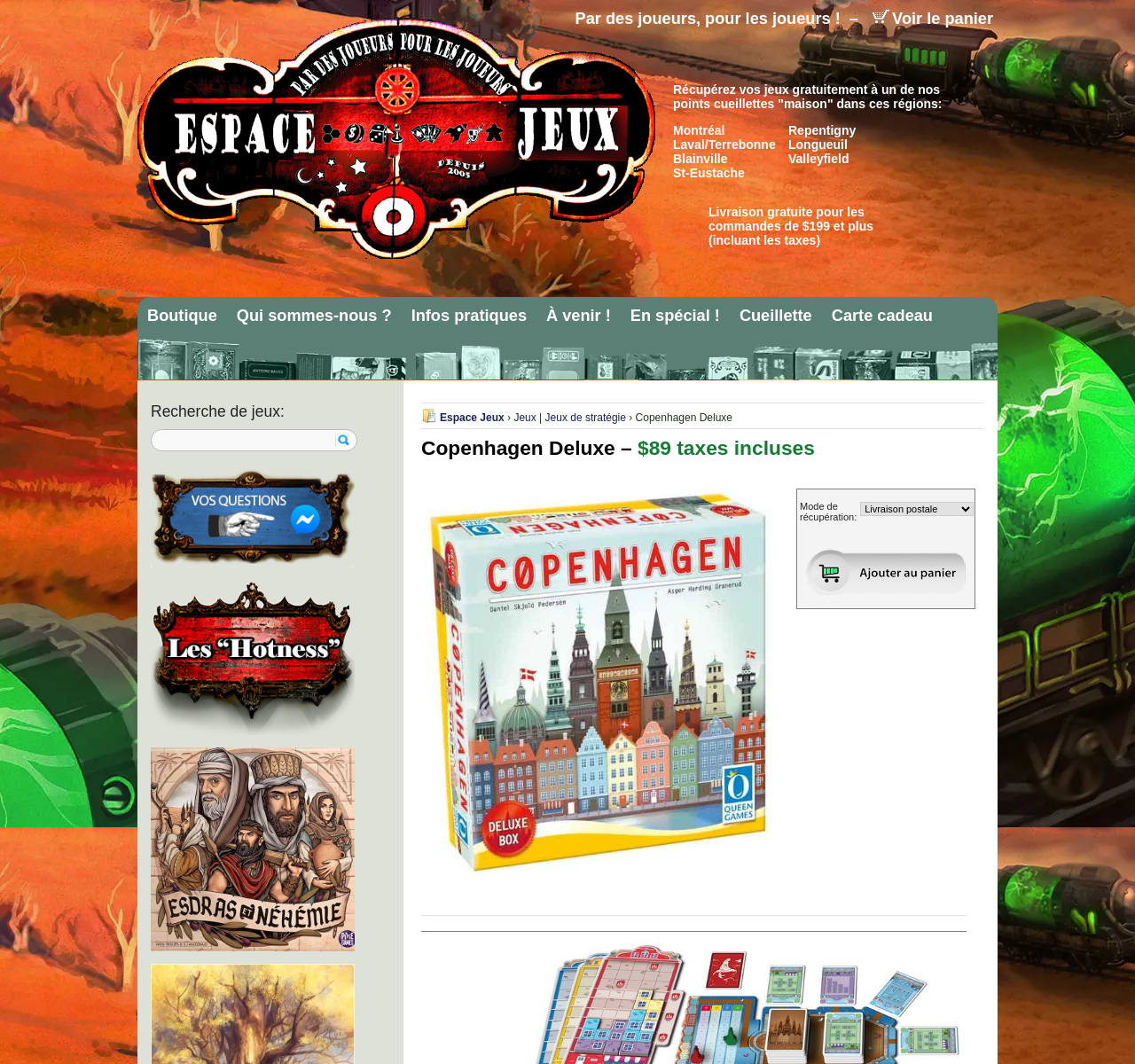What is the name of the game being sold? Examine the screenshot and reply using just one word or a brief phrase.

Copenhagen Deluxe